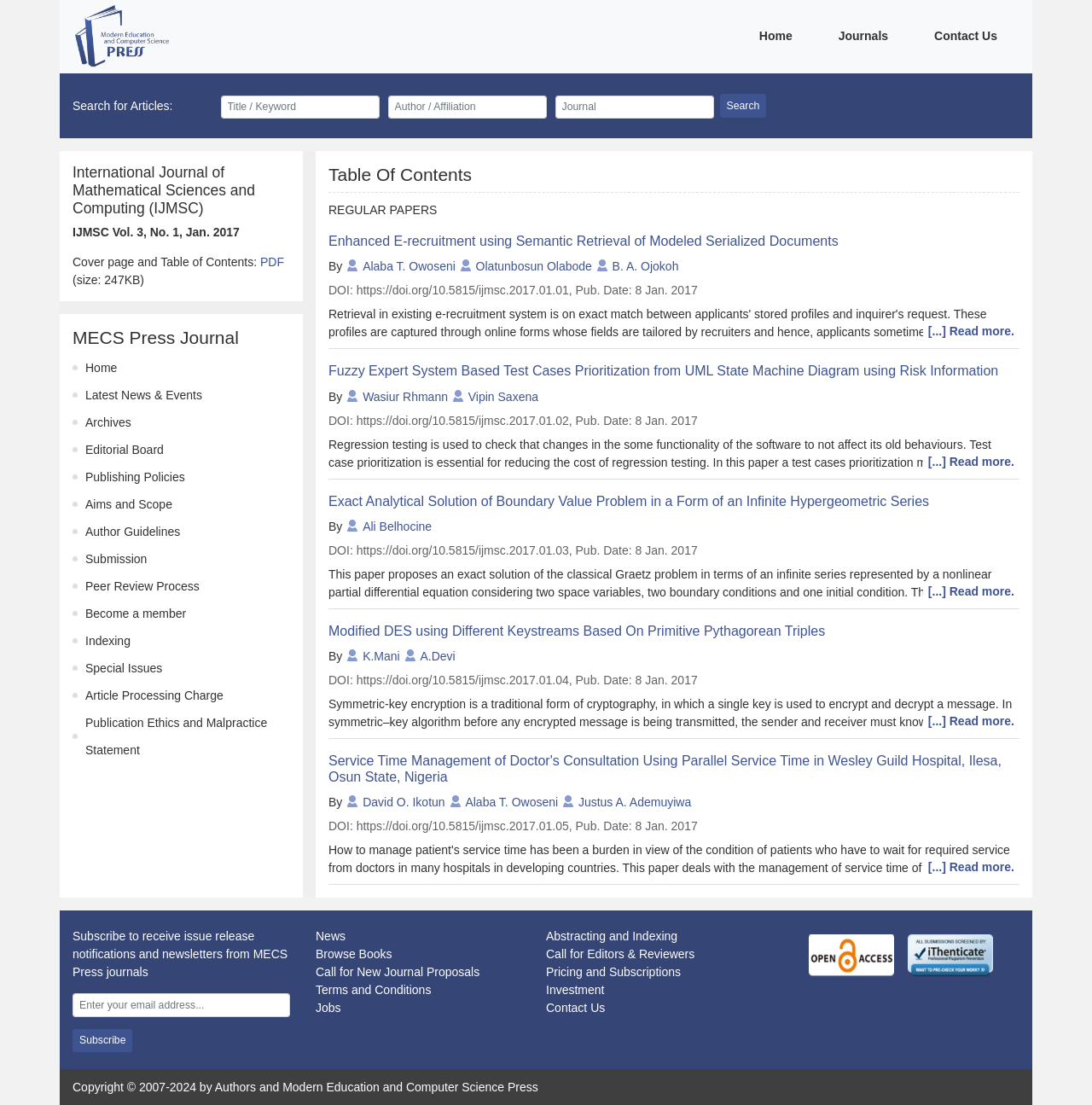Given the element description: "B. A. Ojokoh", predict the bounding box coordinates of the UI element it refers to, using four float numbers between 0 and 1, i.e., [left, top, right, bottom].

[0.561, 0.235, 0.621, 0.247]